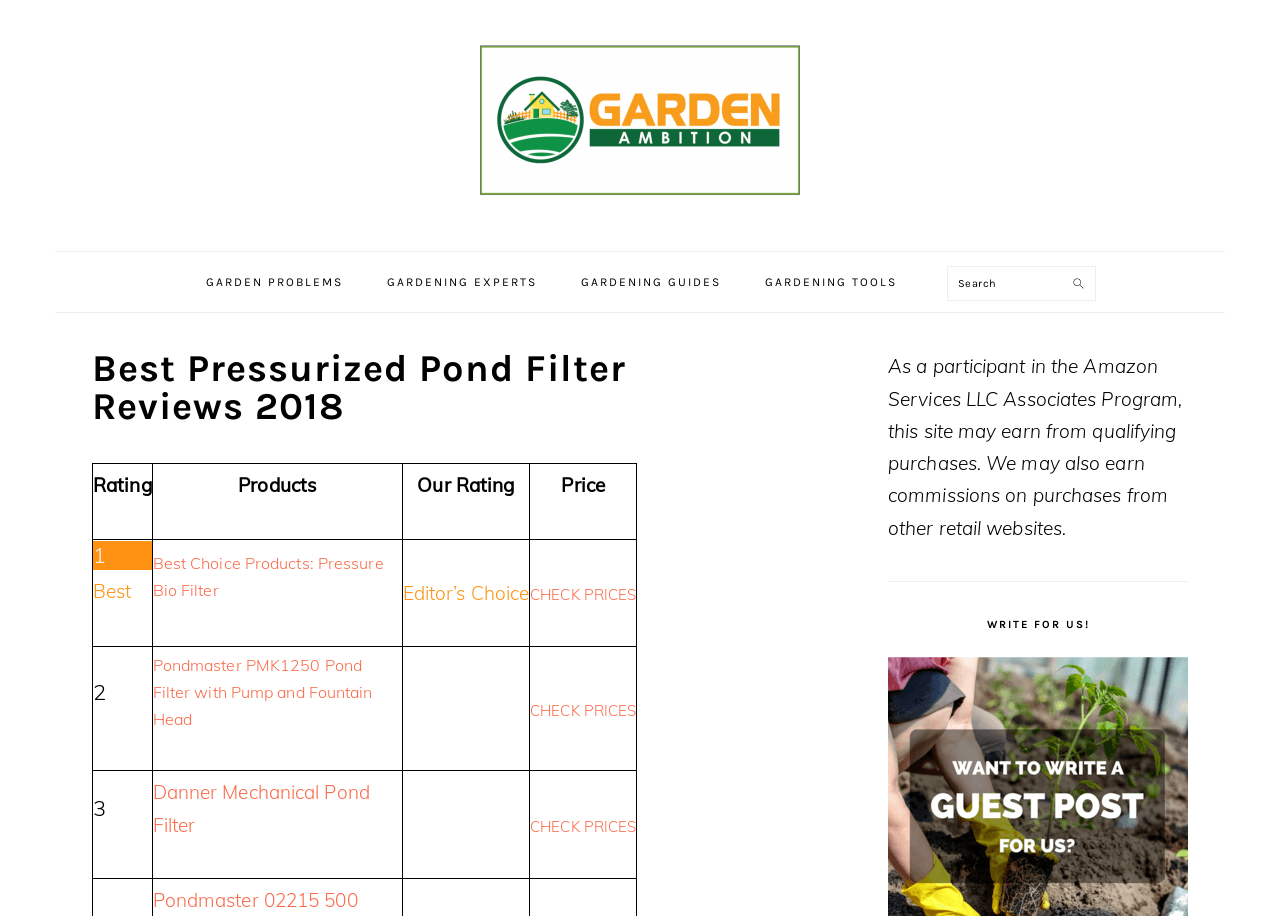Calculate the bounding box coordinates of the UI element given the description: "Garden Ambition".

[0.375, 0.037, 0.625, 0.223]